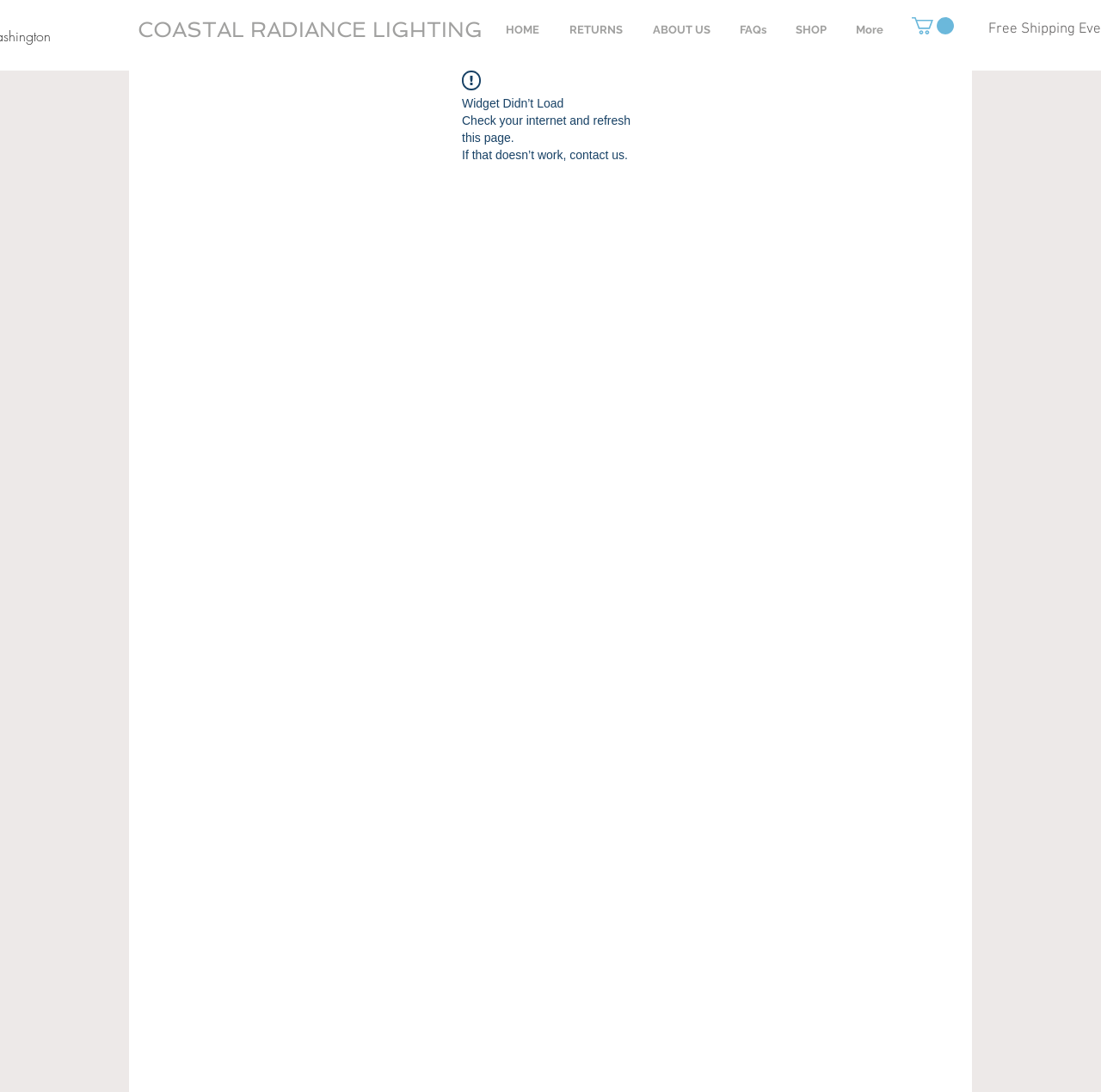Please respond to the question with a concise word or phrase:
What is the purpose of the button at the top right corner?

Unknown